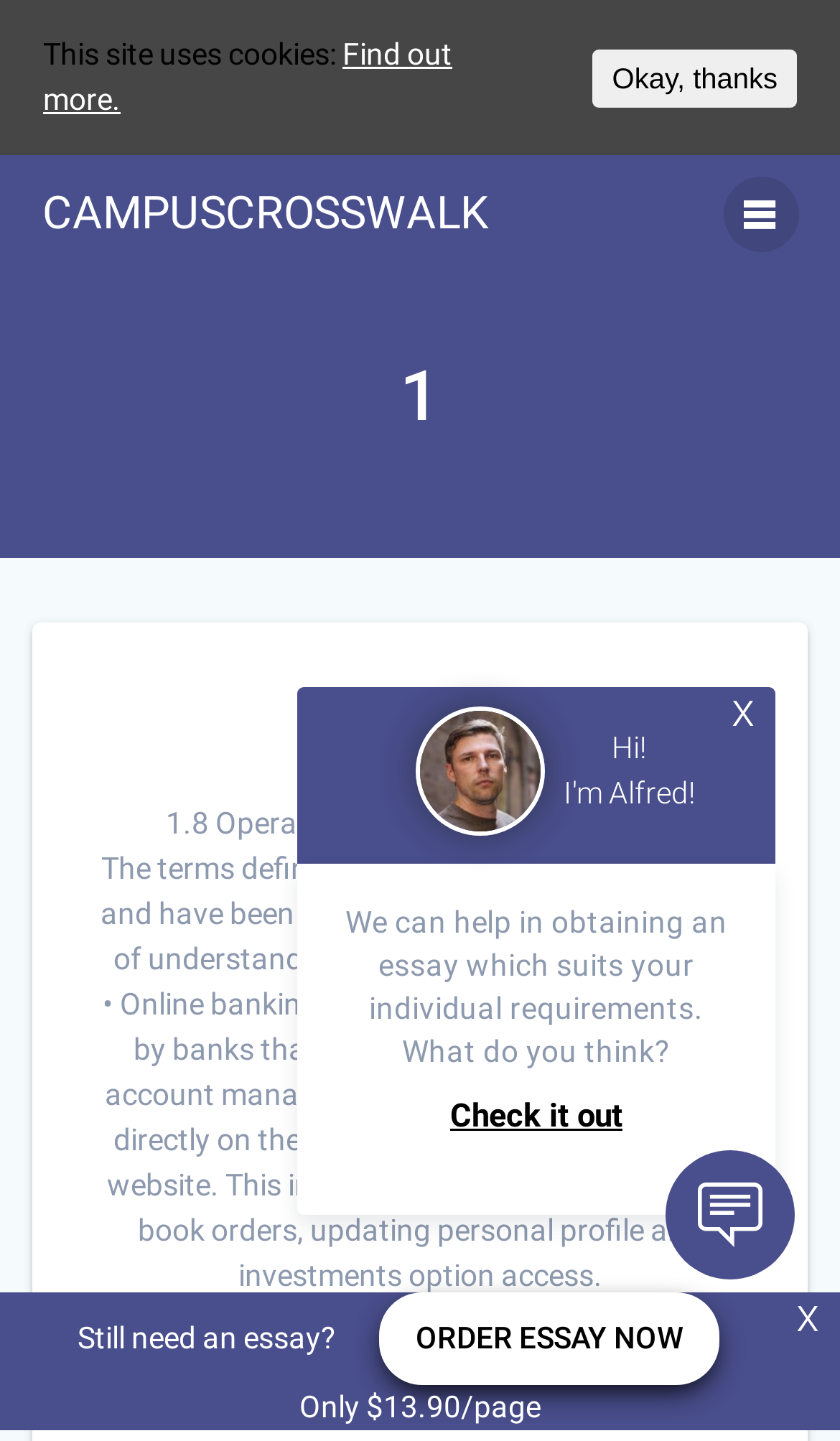Utilize the details in the image to give a detailed response to the question: What is the purpose of the 'ORDER ESSAY NOW' button?

The 'ORDER ESSAY NOW' button is likely a call-to-action for students who need help with their essays, and clicking on it would allow them to place an order for a custom essay.